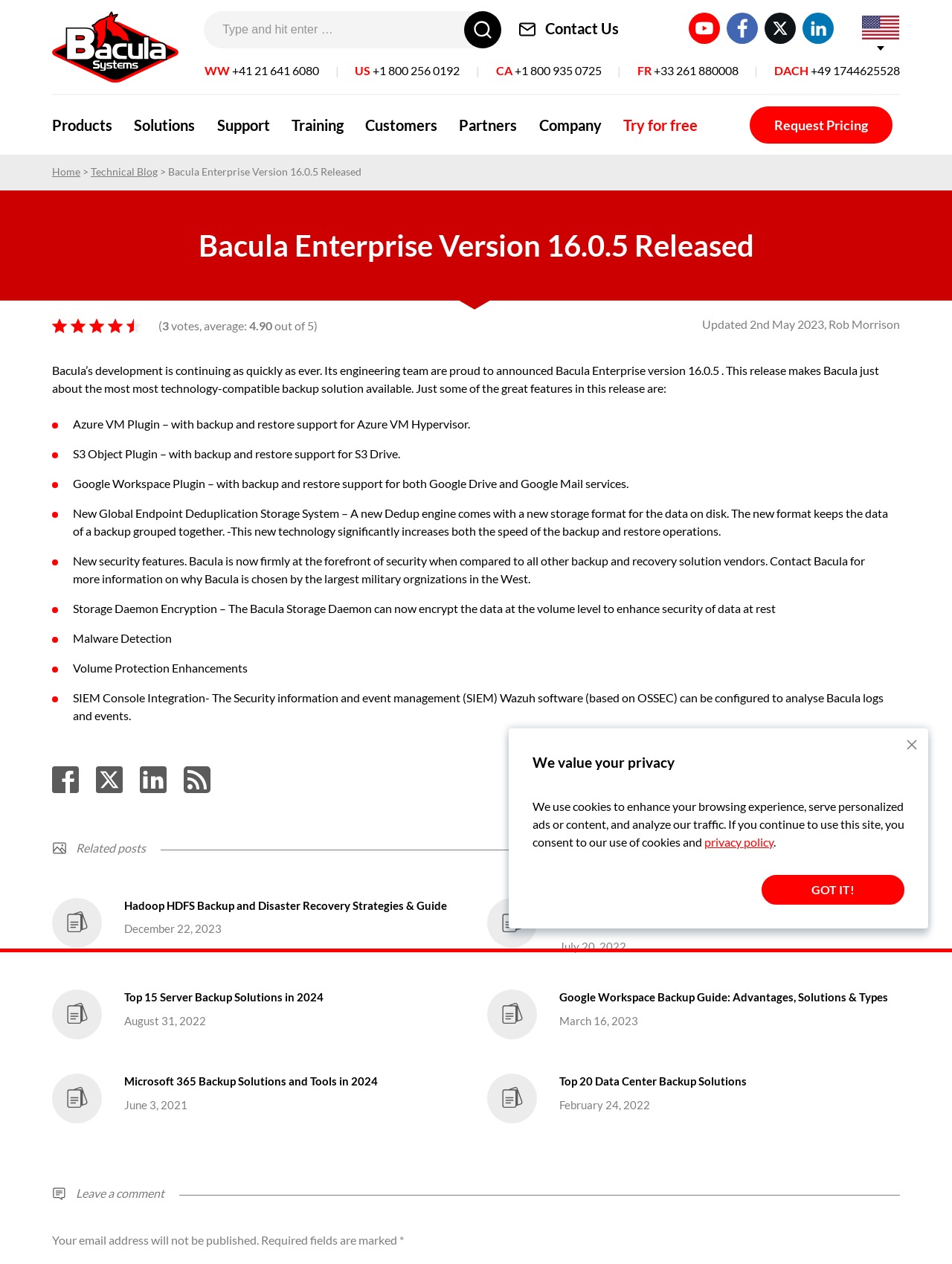Could you indicate the bounding box coordinates of the region to click in order to complete this instruction: "Click on Products".

[0.055, 0.078, 0.118, 0.119]